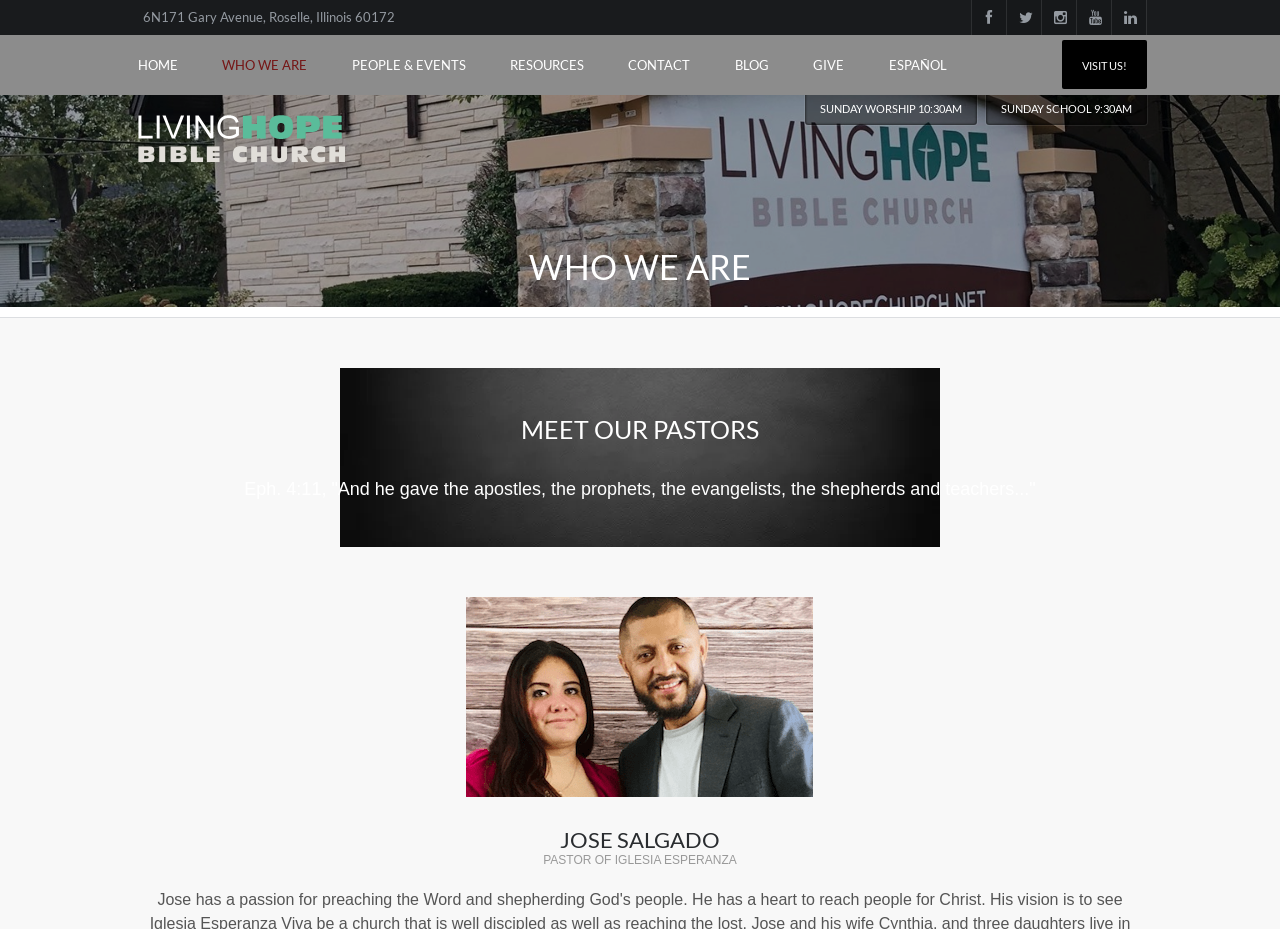Find the primary header on the webpage and provide its text.

WHO WE ARE